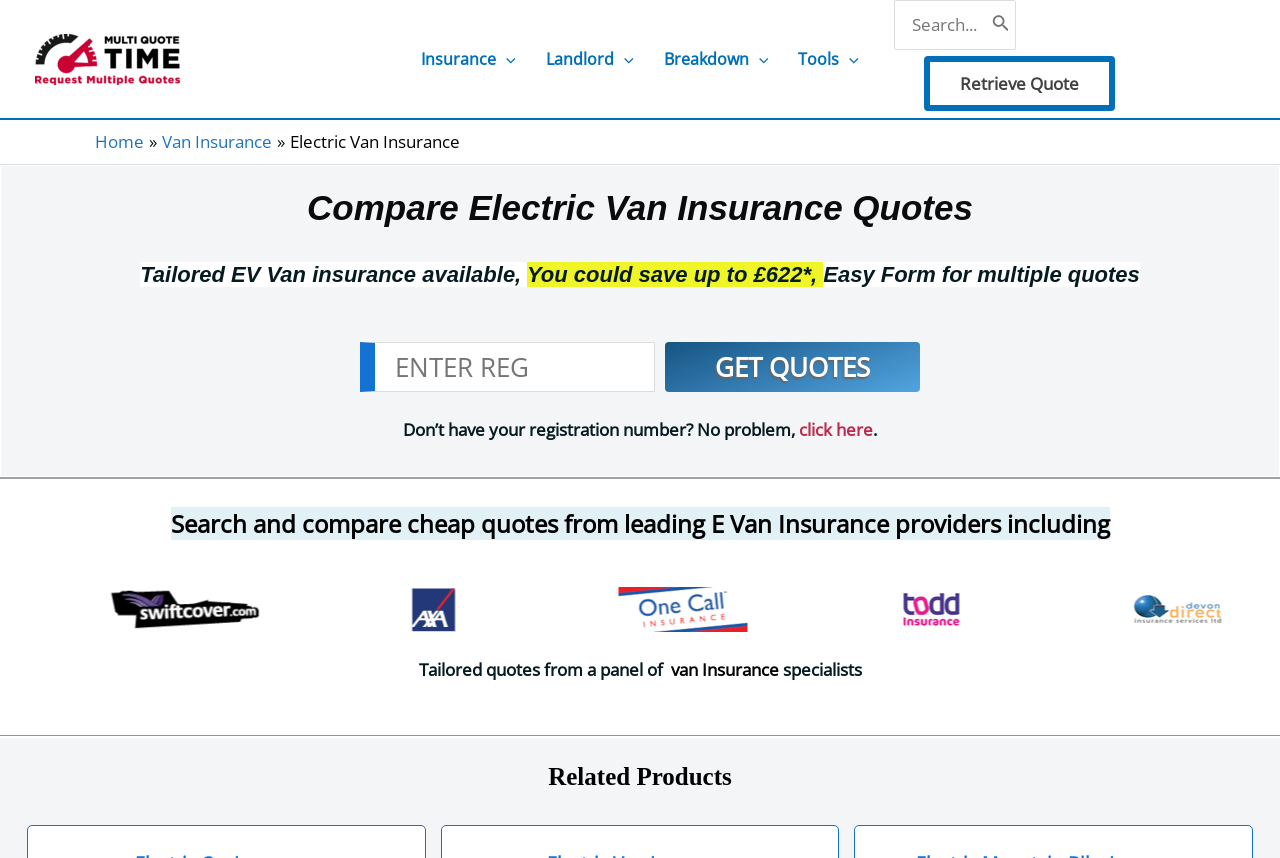Locate the bounding box coordinates of the clickable region necessary to complete the following instruction: "Retrieve a quote". Provide the coordinates in the format of four float numbers between 0 and 1, i.e., [left, top, right, bottom].

[0.722, 0.082, 0.871, 0.115]